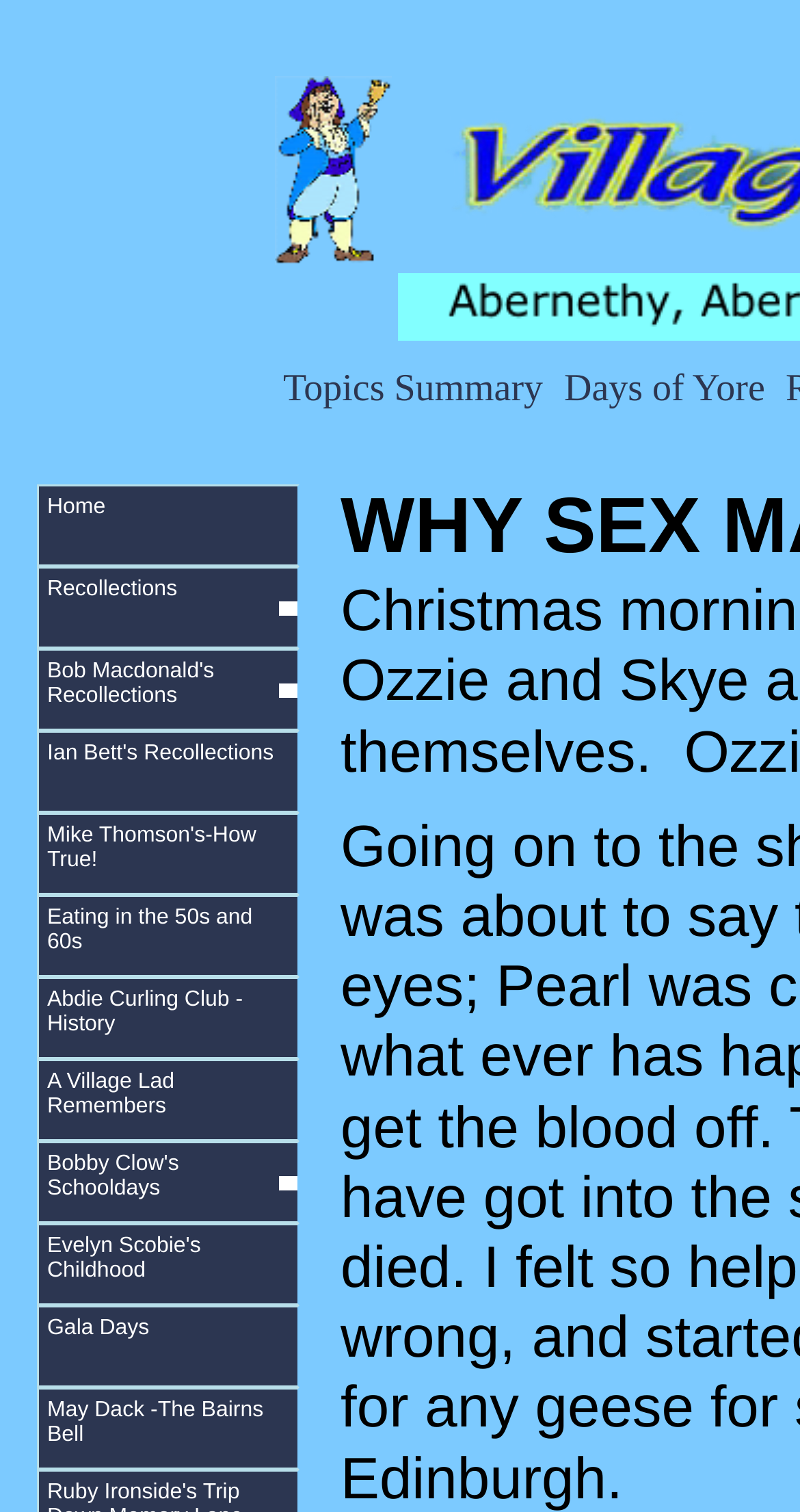What is the primary heading on this webpage?

WHY SEX MATTERS IN THE ANIMAL WORLD